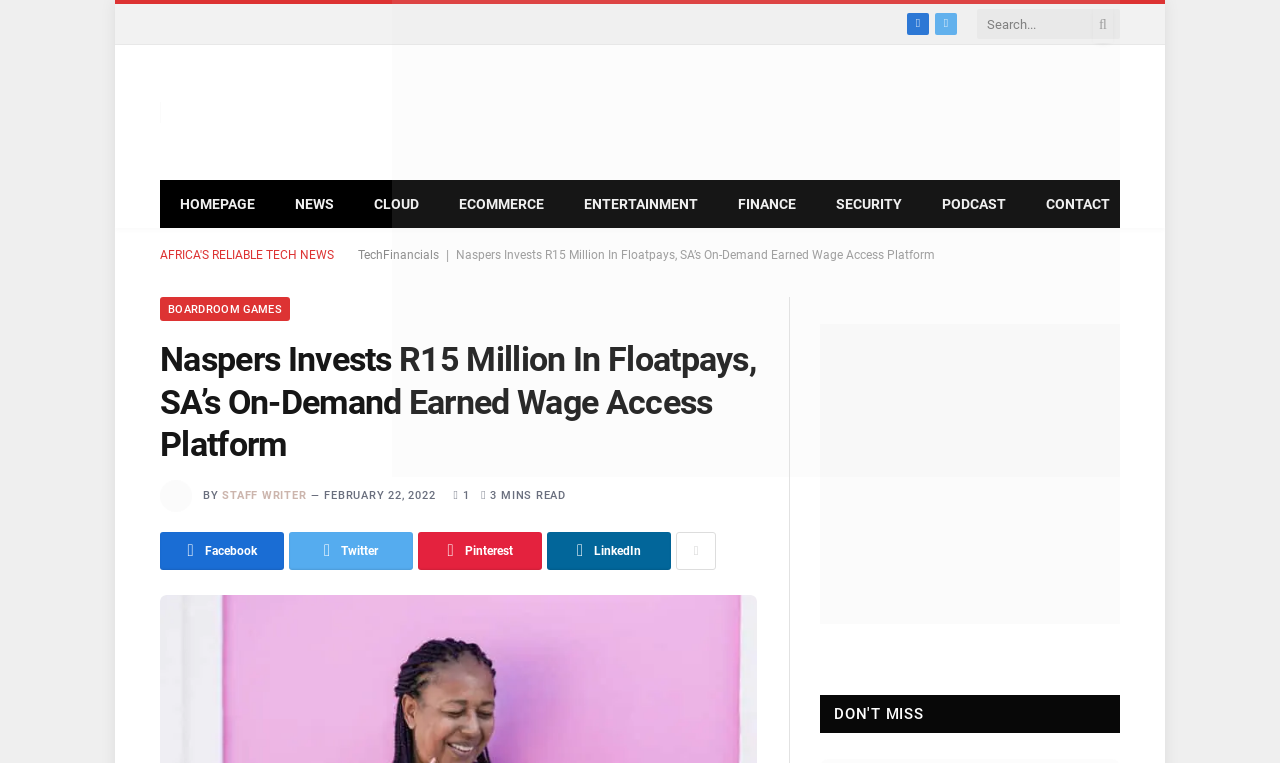Please specify the bounding box coordinates of the clickable region to carry out the following instruction: "Share on Facebook". The coordinates should be four float numbers between 0 and 1, in the format [left, top, right, bottom].

[0.709, 0.017, 0.726, 0.046]